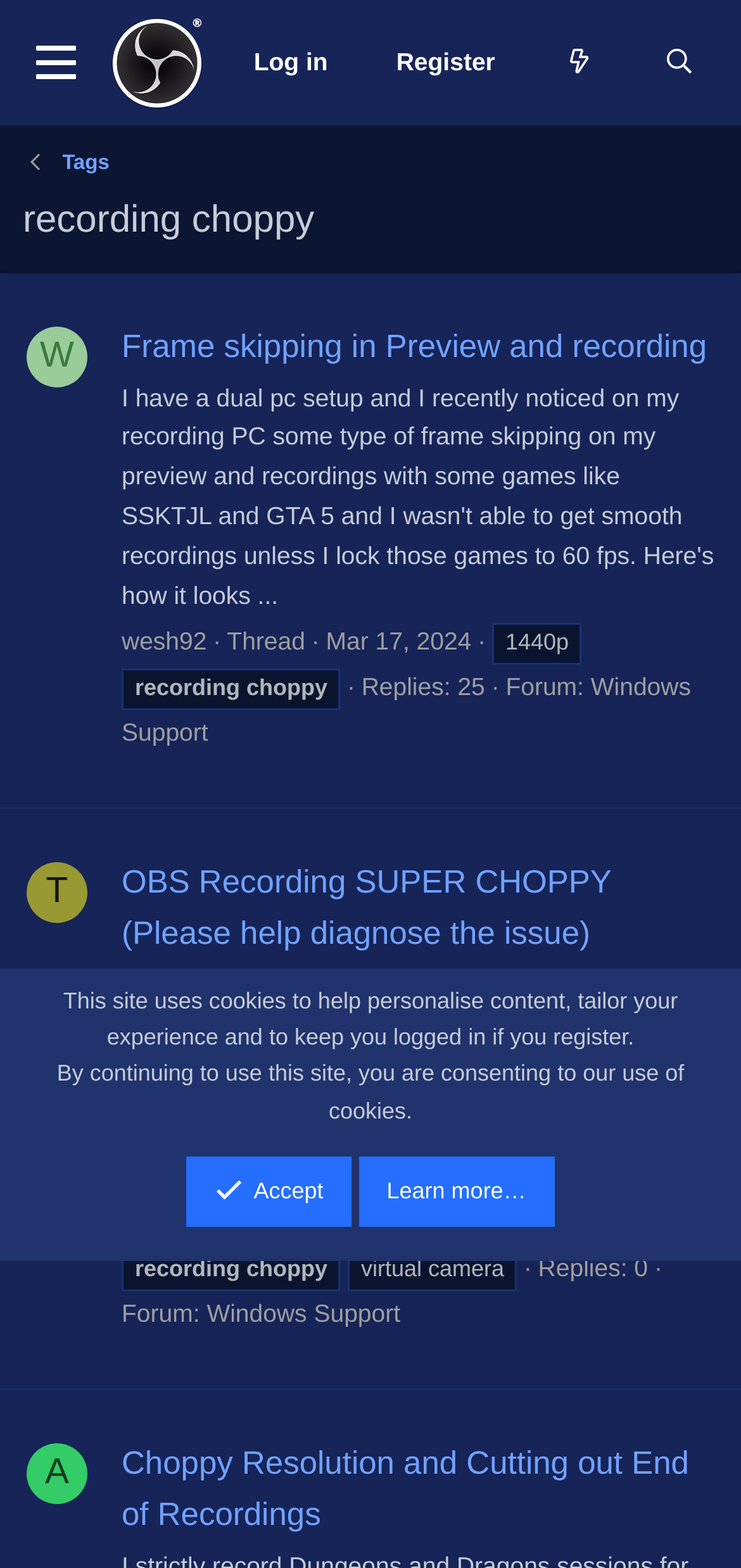Highlight the bounding box coordinates of the element that should be clicked to carry out the following instruction: "search". The coordinates must be given as four float numbers ranging from 0 to 1, i.e., [left, top, right, bottom].

[0.849, 0.011, 0.985, 0.07]